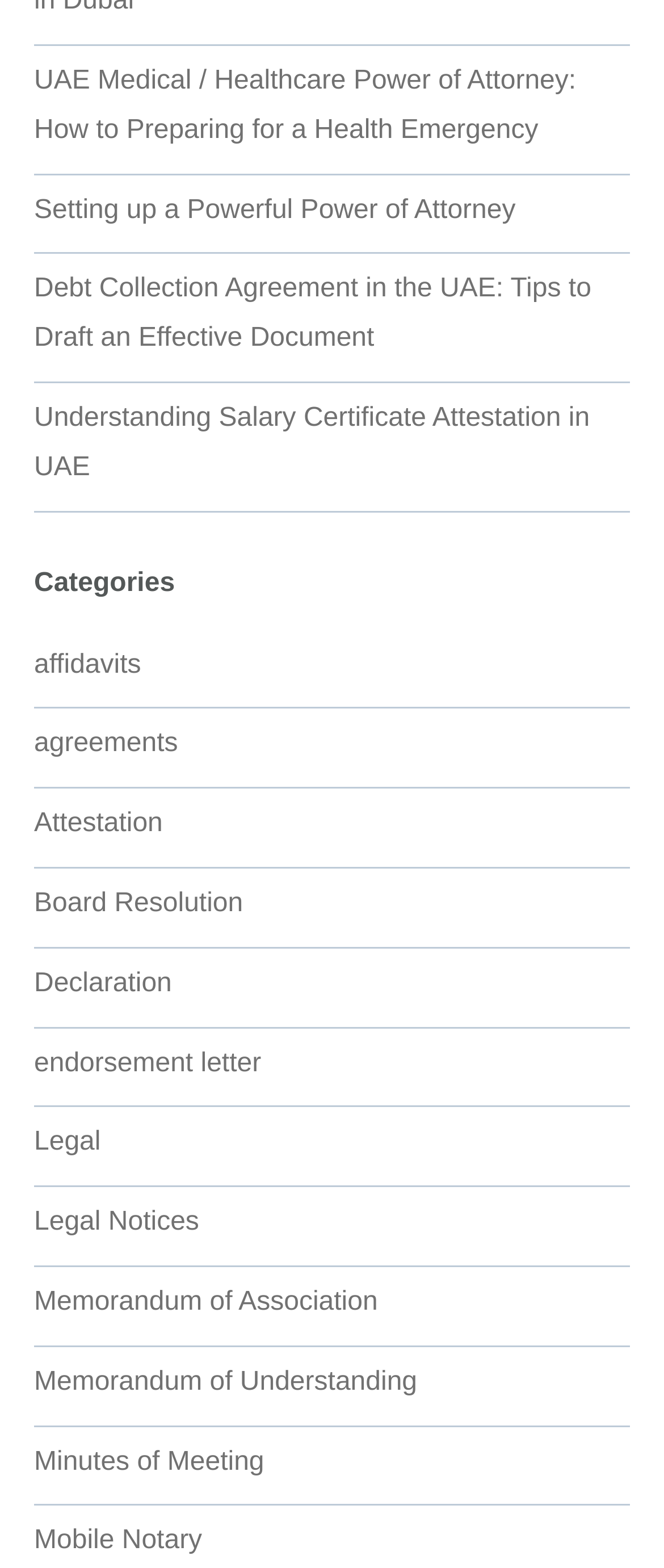Please determine the bounding box coordinates, formatted as (top-left x, top-left y, bottom-right x, bottom-right y), with all values as floating point numbers between 0 and 1. Identify the bounding box of the region described as: Legal

[0.051, 0.719, 0.152, 0.738]